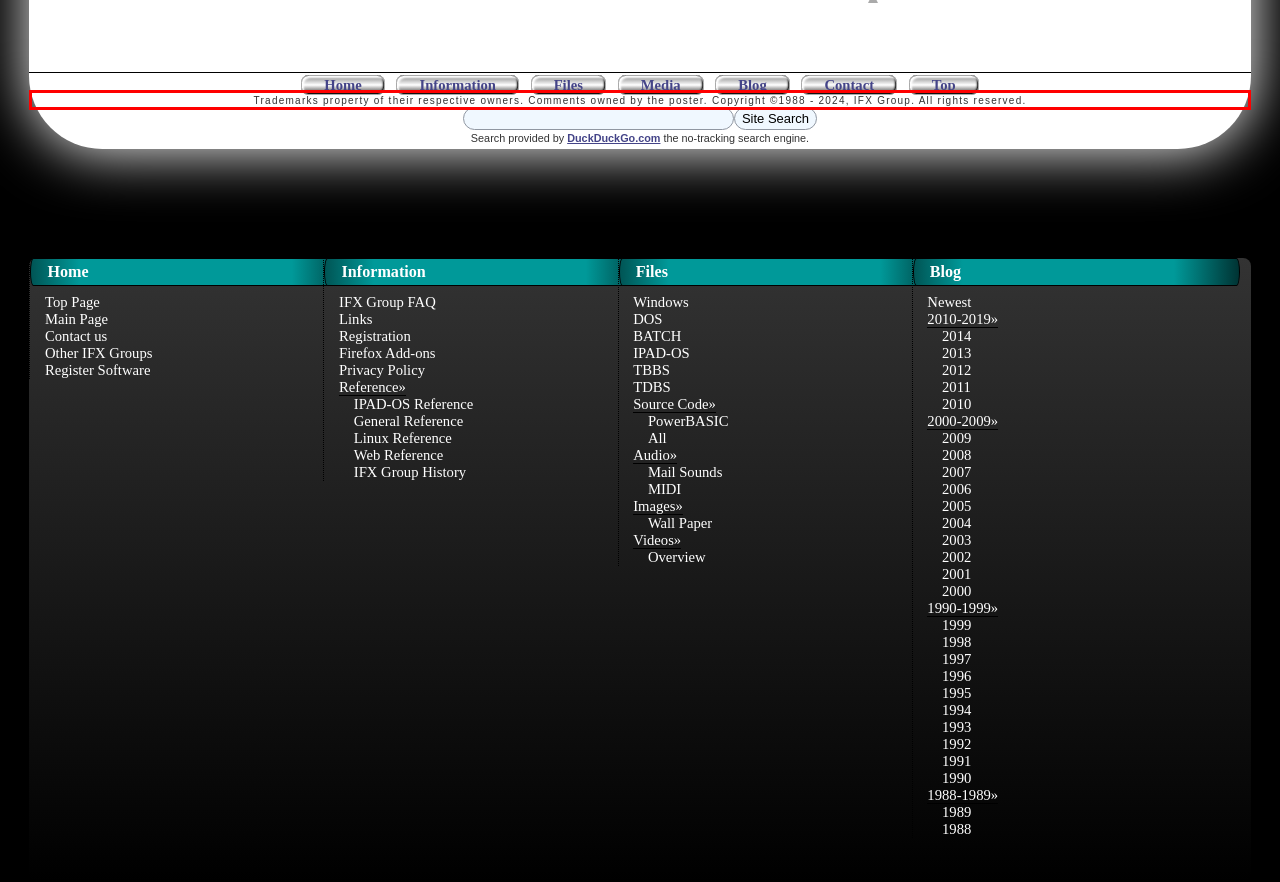Your task is to recognize and extract the text content from the UI element enclosed in the red bounding box on the webpage screenshot.

Trademarks property of their respective owners. Comments owned by the poster. Copyright ©1988 - 2024, IFX Group. All rights reserved.